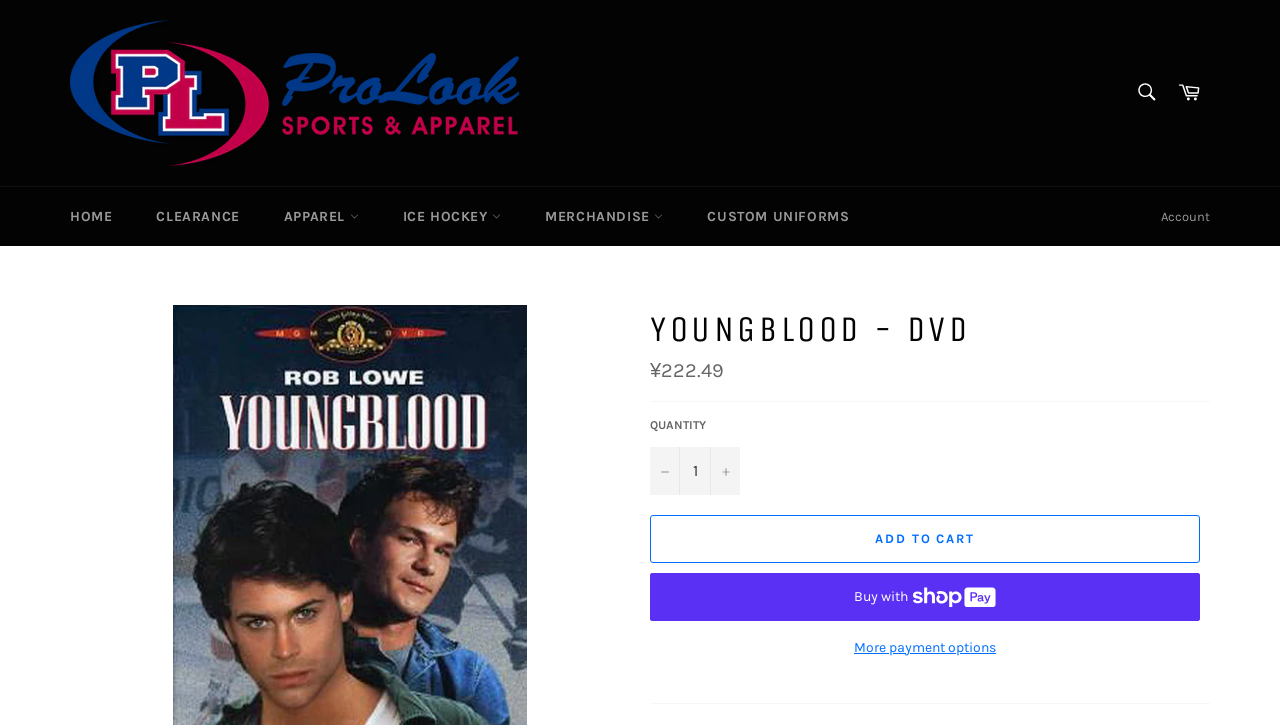Generate the title text from the webpage.

YOUNGBLOOD - DVD